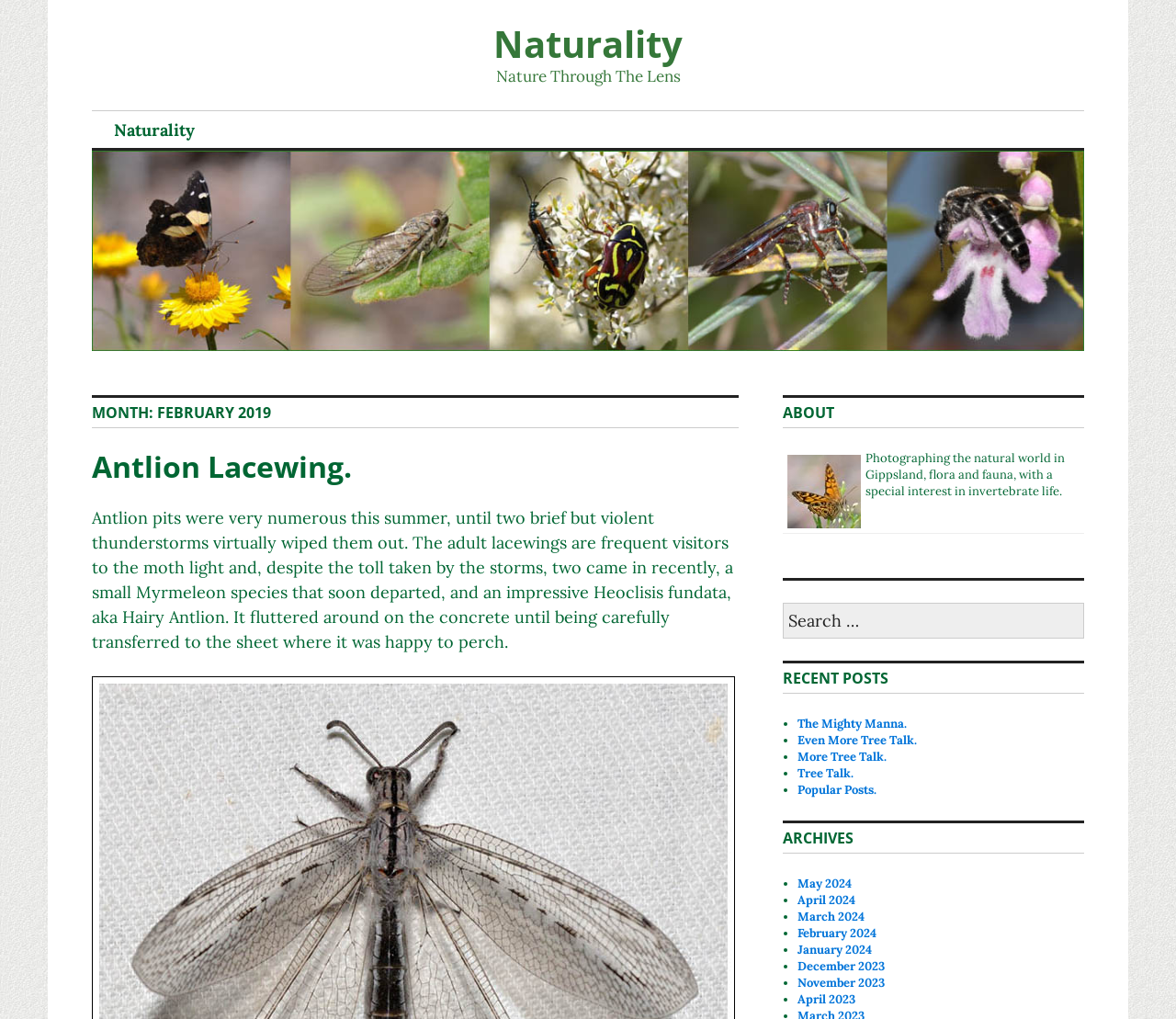Can you find the bounding box coordinates for the element that needs to be clicked to execute this instruction: "Explore archives"? The coordinates should be given as four float numbers between 0 and 1, i.e., [left, top, right, bottom].

[0.666, 0.808, 0.922, 0.837]